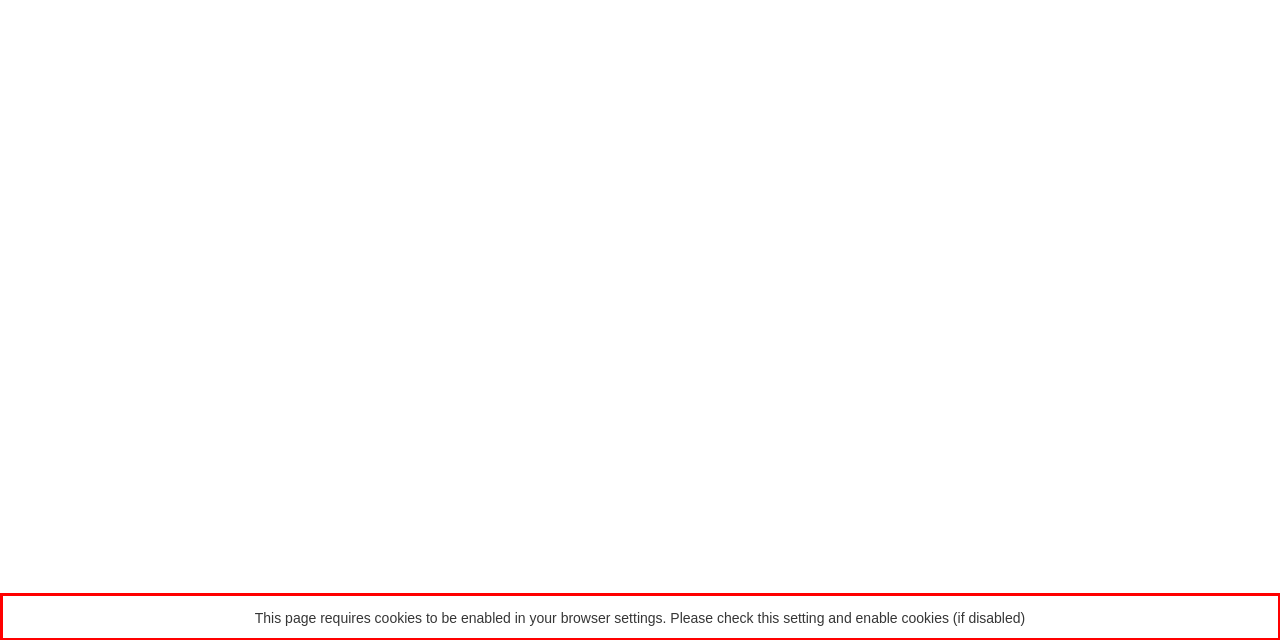There is a UI element on the webpage screenshot marked by a red bounding box. Extract and generate the text content from within this red box.

This page requires cookies to be enabled in your browser settings. Please check this setting and enable cookies (if disabled)